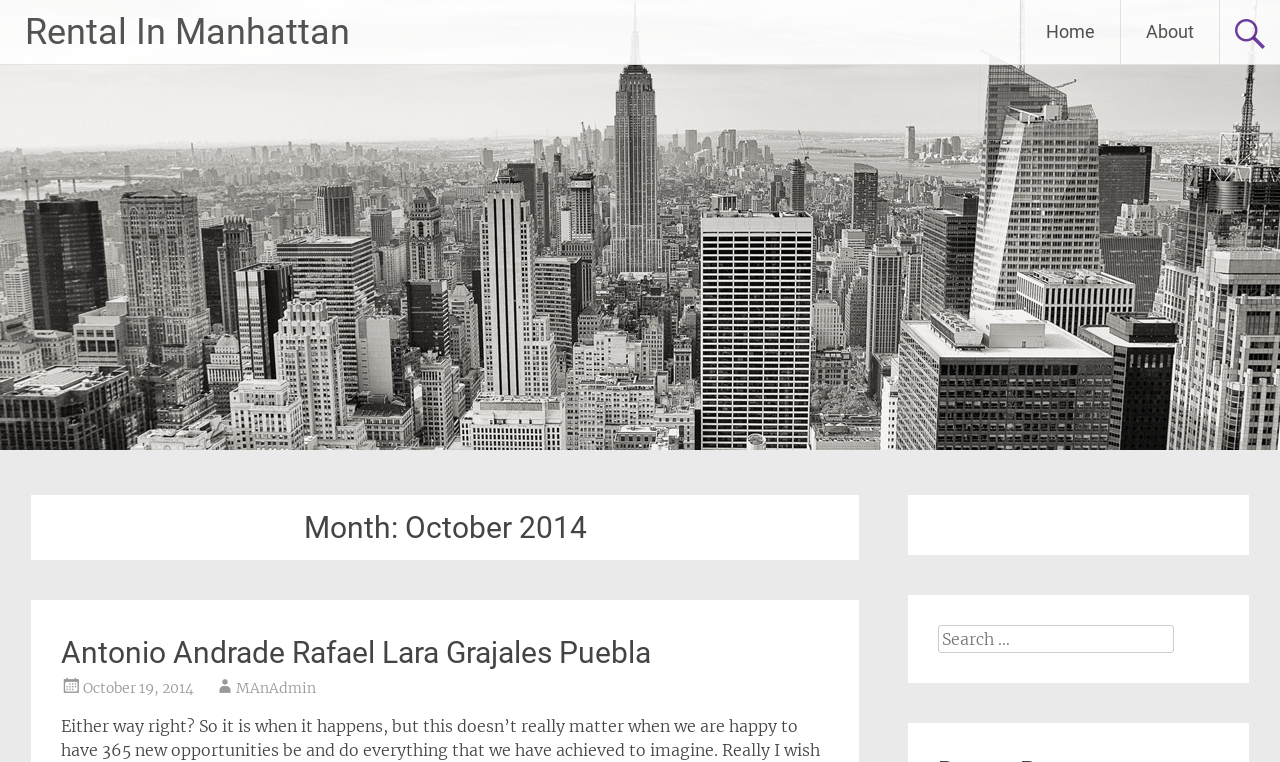Given the description "aria-label="PayPal Giving" title="PayPal Giving"", determine the bounding box of the corresponding UI element.

None